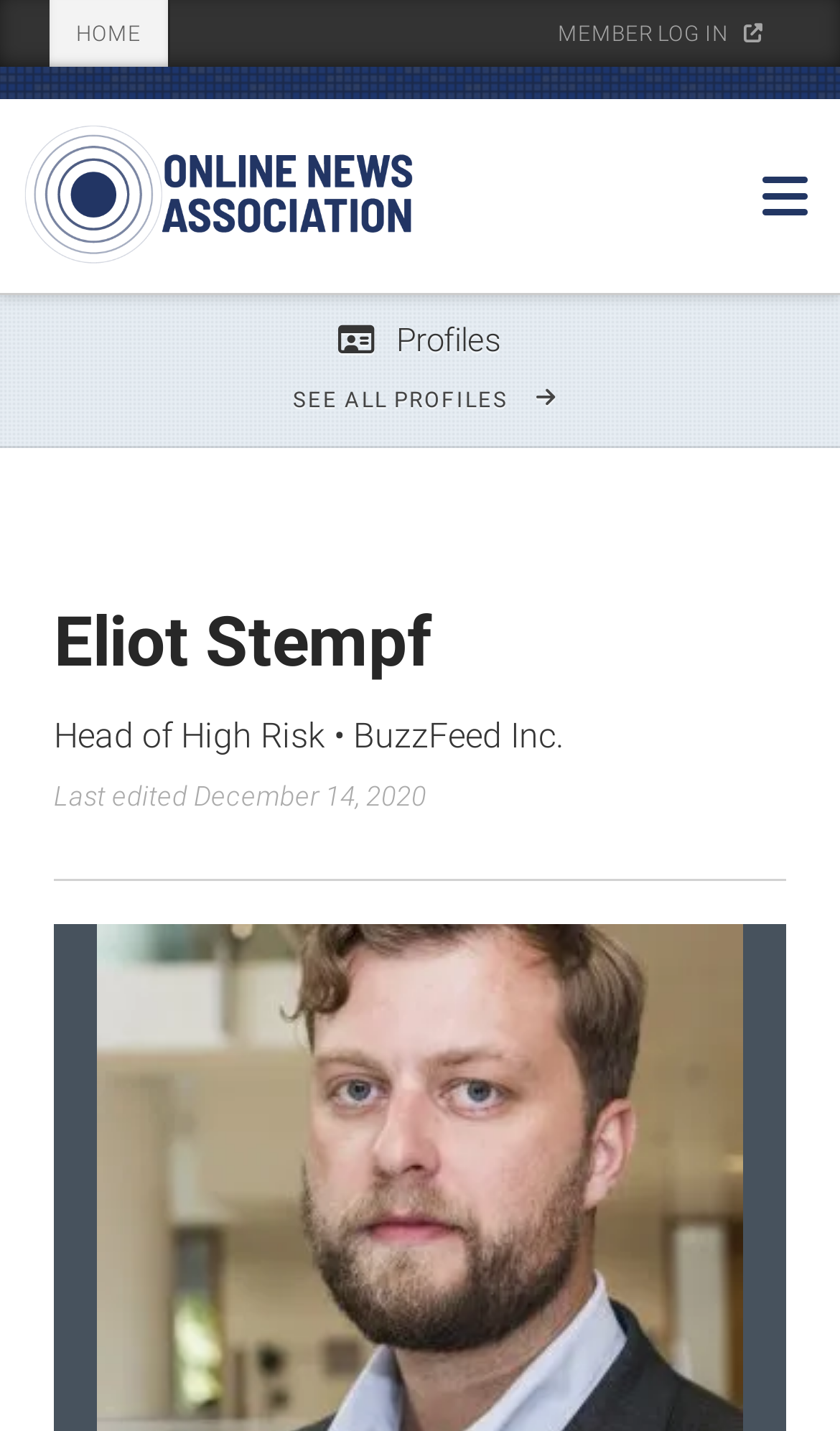What is the purpose of the Online News Association?
Look at the image and provide a detailed response to the question.

I found the answer by looking at the link description, where it says 'The Online News Association is a non-profit membership organization for digital journalists.'